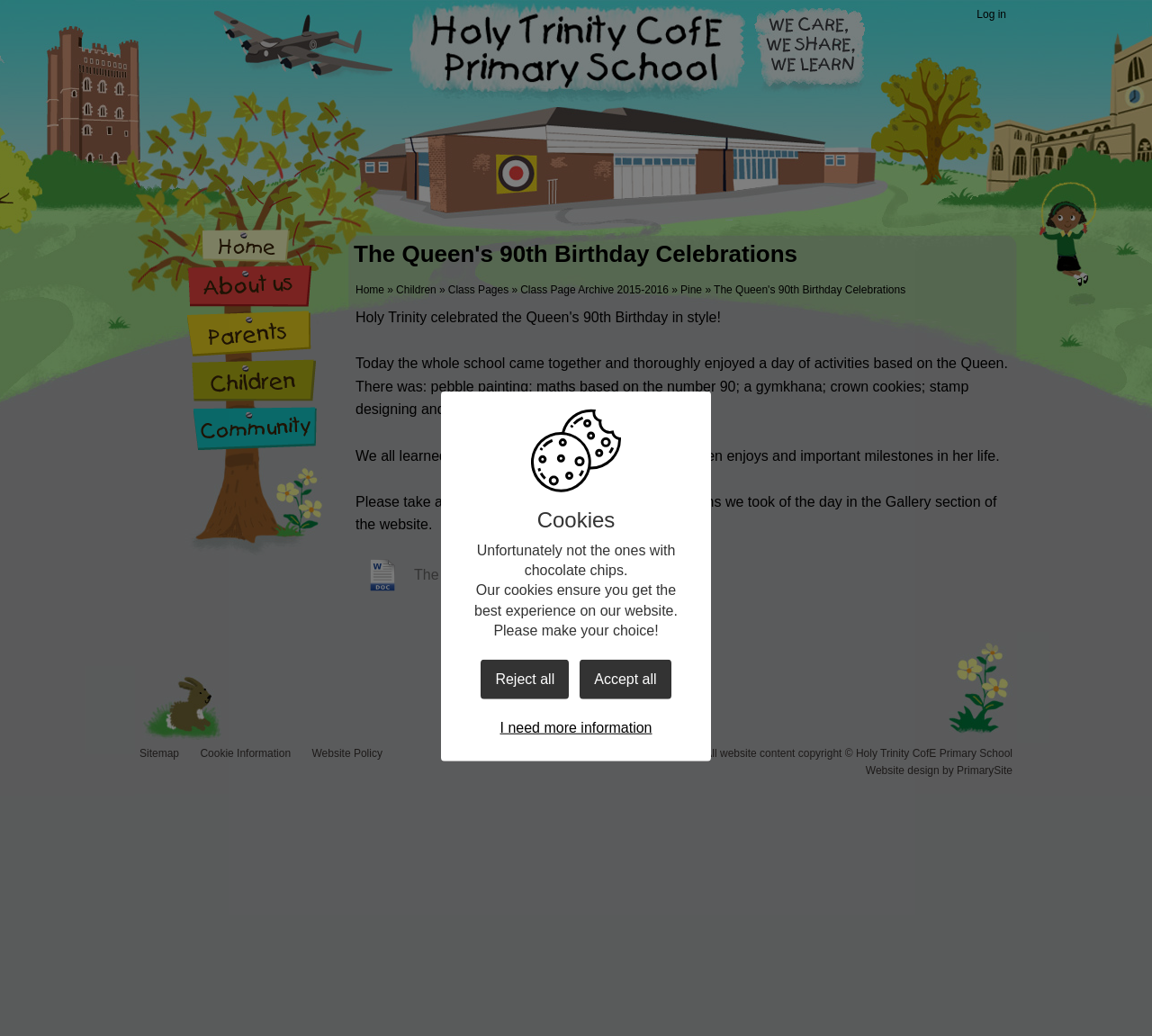What is the name of the school?
Offer a detailed and exhaustive answer to the question.

The name of the school is Holy Trinity CofE Primary School, as indicated by the meta description and the copyright information at the bottom of the webpage.